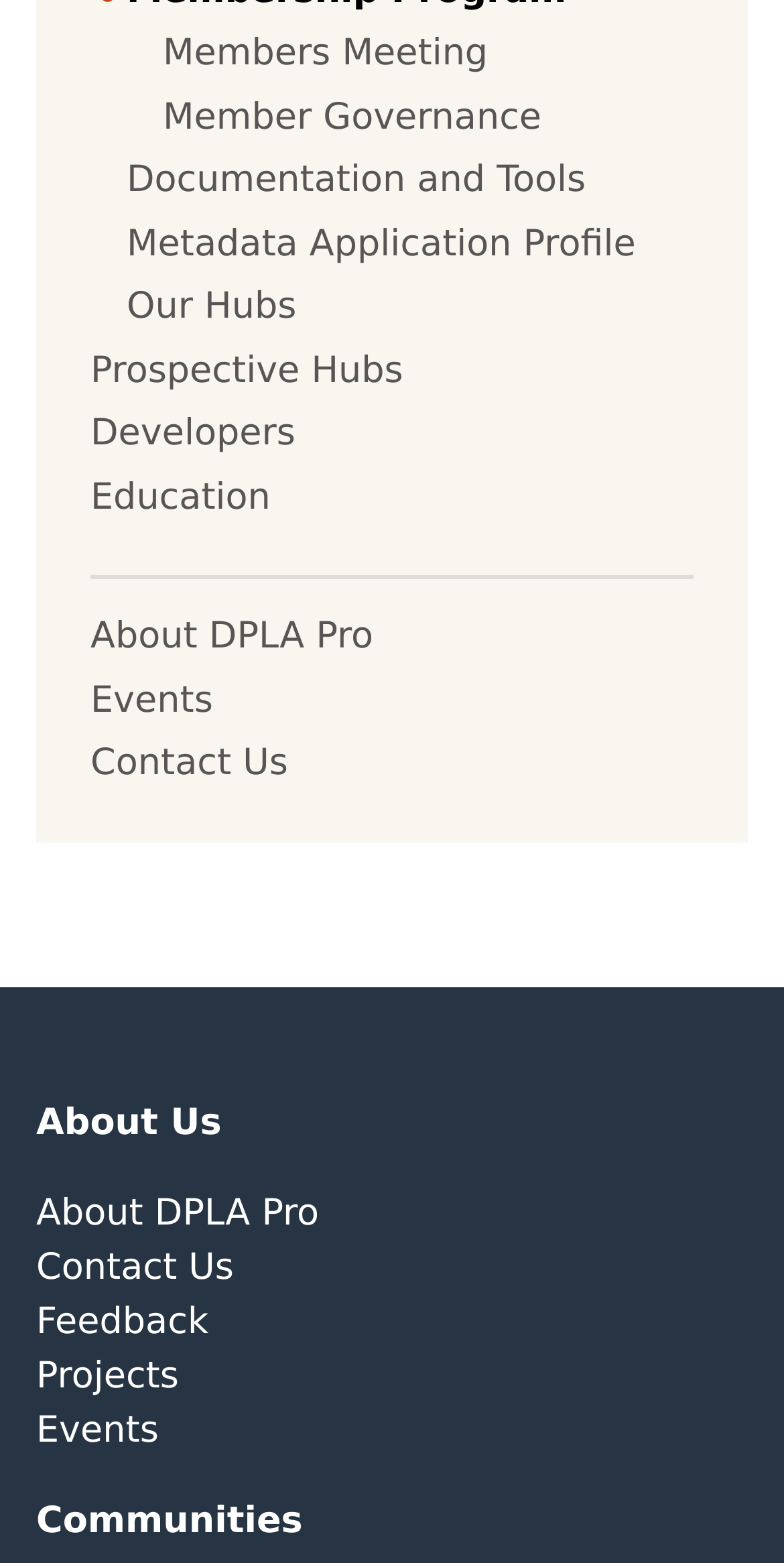Find the bounding box coordinates of the area that needs to be clicked in order to achieve the following instruction: "View members meeting information". The coordinates should be specified as four float numbers between 0 and 1, i.e., [left, top, right, bottom].

[0.208, 0.021, 0.622, 0.05]